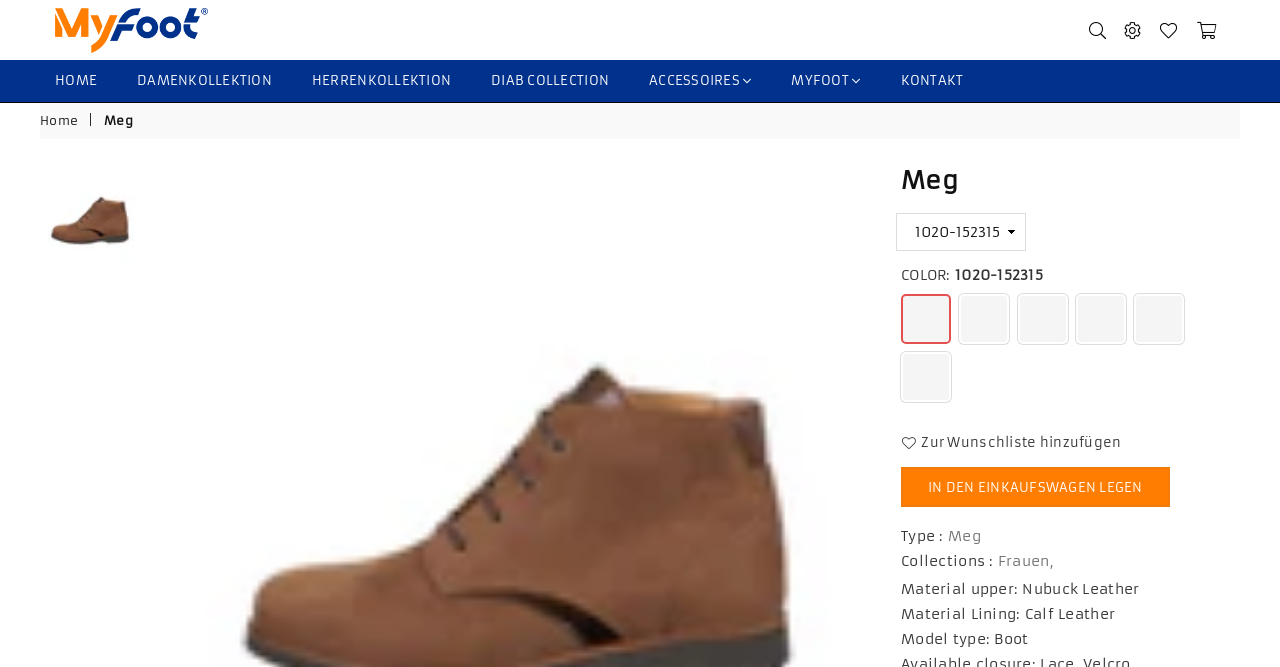Write an exhaustive caption that covers the webpage's main aspects.

The webpage is about a product called "Meg" from MyFoot Shop. At the top left, there is a logo of MyFoot Shop, which is an image with a link to the shop's homepage. Next to the logo, there are several social media links represented by icons. 

Below the logo, there is a navigation menu with links to different sections of the website, including "HOME", "DAMENKOLLEKTION", "HERRENKOLLEKTION", "DIAB COLLECTION", "ACCESSOIRES", "MYFOOT", and "KONTAKT". 

On the left side, there is a breadcrumb navigation showing the current page's location, with links to "Home" and the current page "Meg". 

The main content of the page is about the product "Meg", which is a boot. There is a large image of the boot on the left side, and a heading "Meg" above it. 

On the right side, there are several sections of information about the product. The first section has a combobox for selecting options, followed by a section showing the available colors. There are six color options, each represented by a link. 

Below the color options, there is a section with product details, including a link to add the product to a wishlist, a button to add the product to the shopping cart, and several lines of text describing the product's type, collections, and materials. The materials used are Nubuck Leather for the upper part and Calf Leather for the lining, and the model type is a boot.